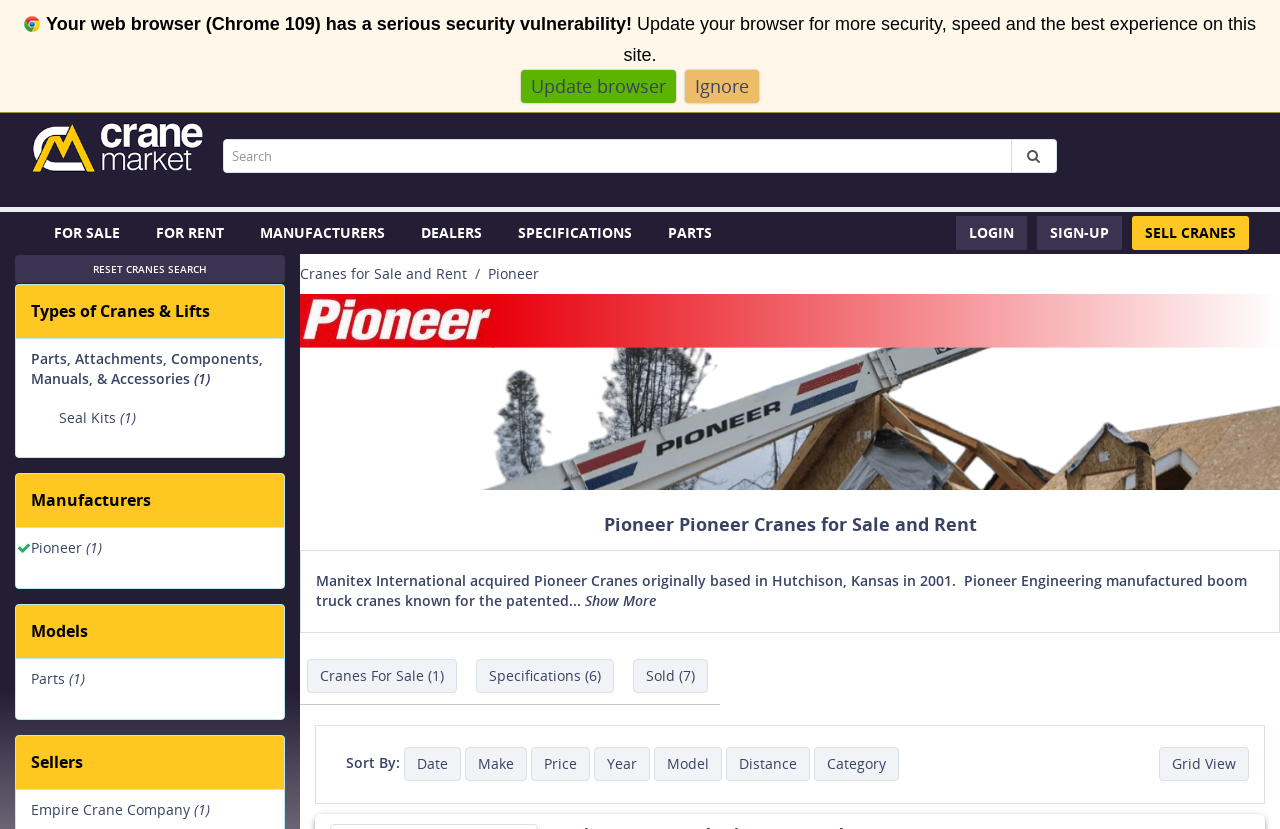Find the bounding box coordinates of the element you need to click on to perform this action: 'View cranes for sale'. The coordinates should be represented by four float values between 0 and 1, in the format [left, top, right, bottom].

[0.234, 0.318, 0.365, 0.341]